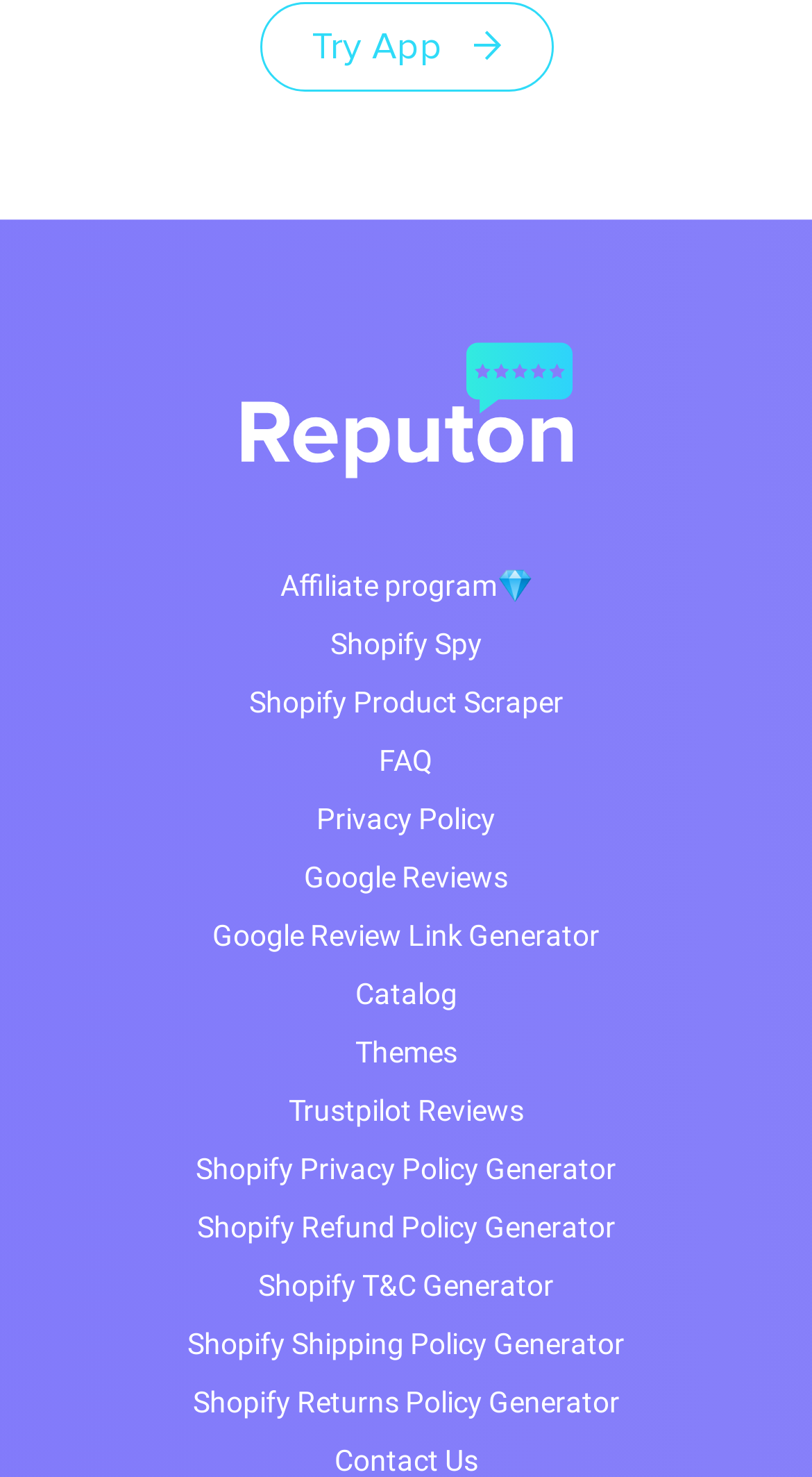What is the first link on the webpage?
Please provide a detailed answer to the question.

The first link on the webpage is 'Try App ' which is located at the top center of the page with a bounding box of [0.319, 0.001, 0.681, 0.062].